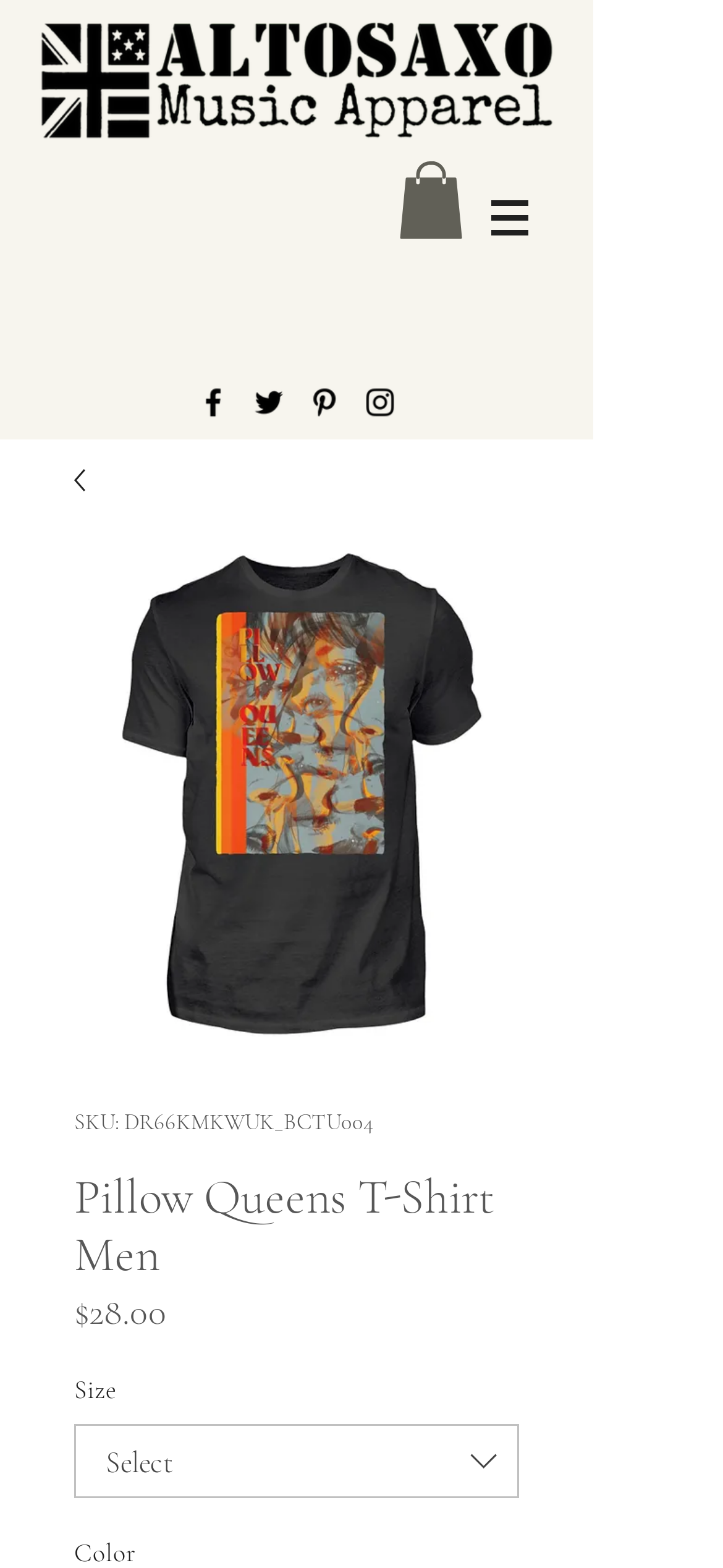Using the format (top-left x, top-left y, bottom-right x, bottom-right y), and given the element description, identify the bounding box coordinates within the screenshot: aria-label="alt.text.label.Facebook"

[0.269, 0.245, 0.321, 0.268]